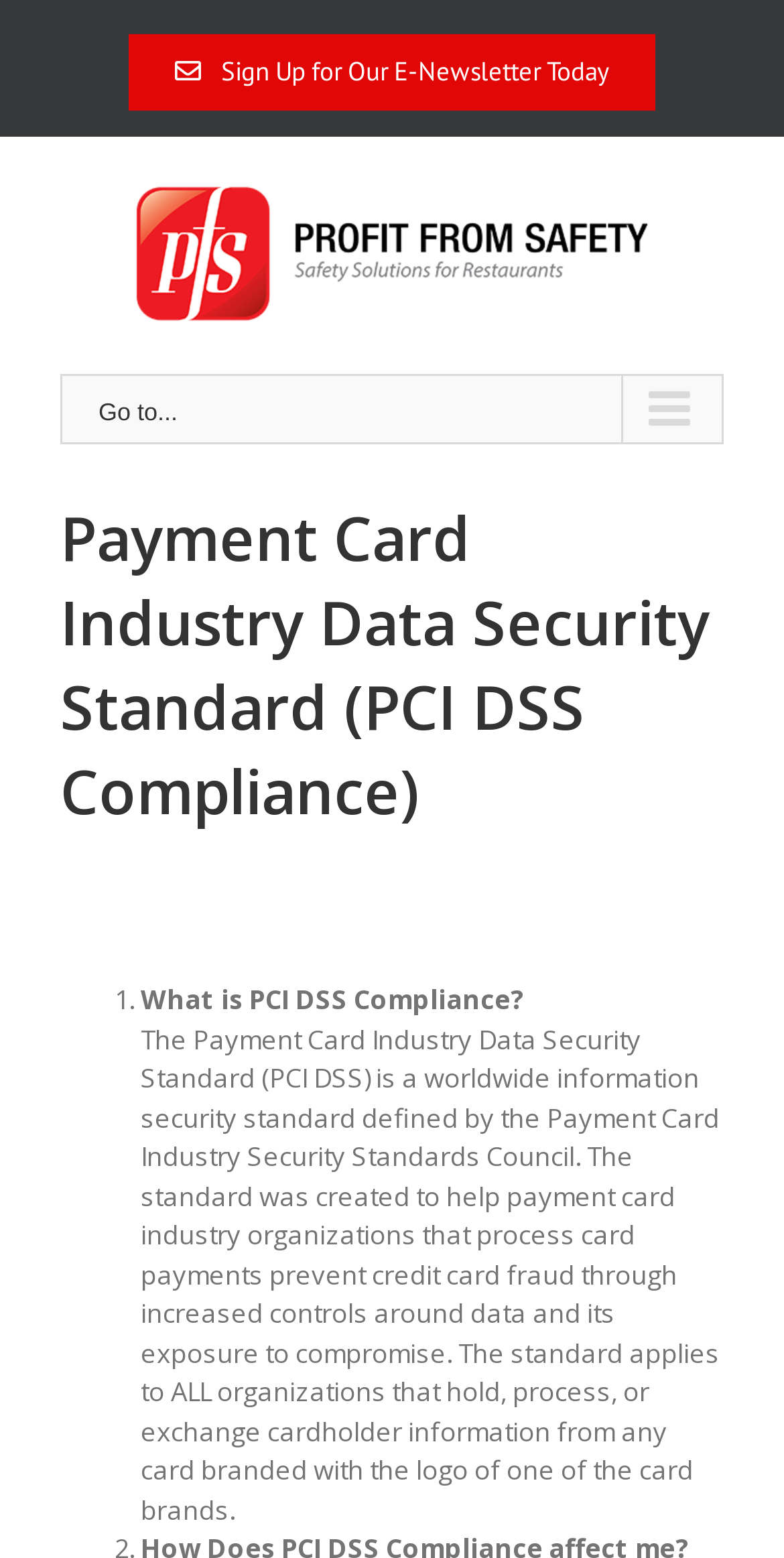What is the topic of the article on this webpage?
Please answer the question with a detailed and comprehensive explanation.

The webpage has a heading 'Payment Card Industry Data Security Standard (PCI DSS Compliance)' and the content below it discusses the topic of PCI DSS compliance, indicating that the article is about this topic.